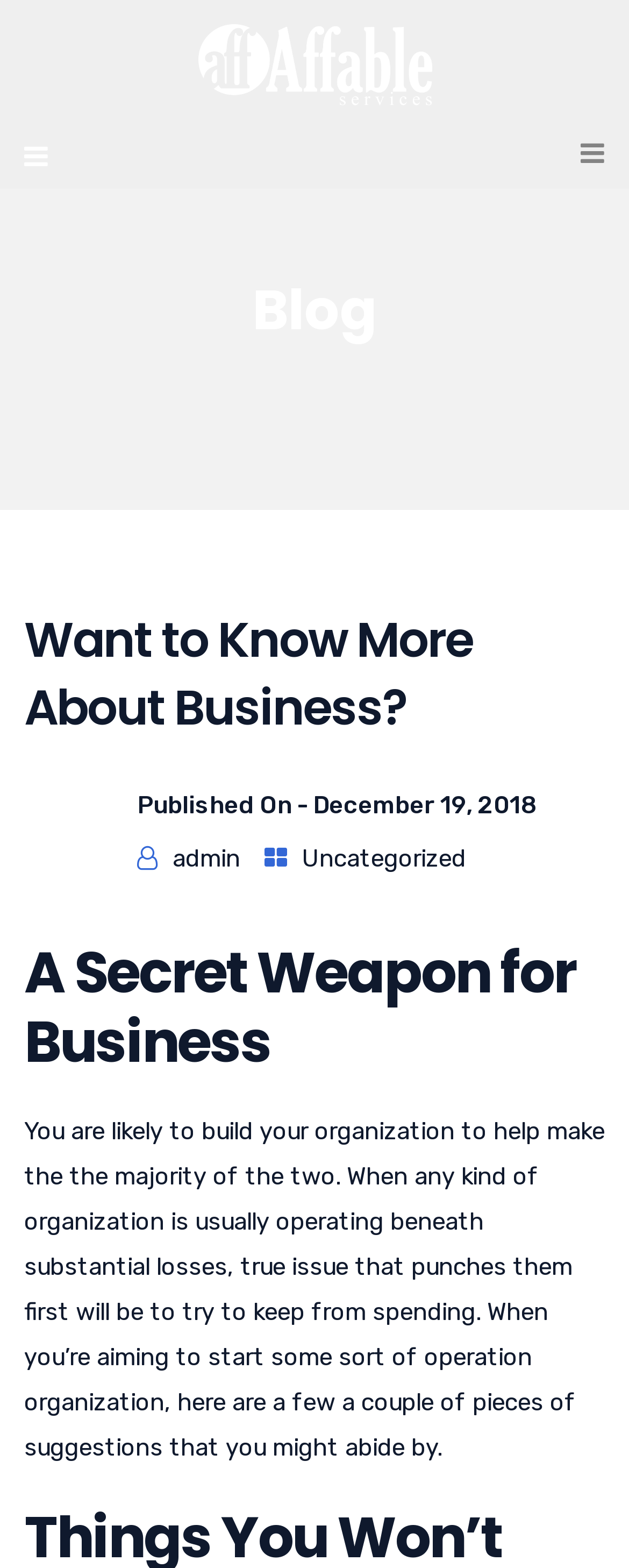What is the category of the latest article?
Please answer the question with as much detail and depth as you can.

I found the category of the latest article by looking at the links below the article title. One of the links is 'Uncategorized', which suggests that the article belongs to this category.